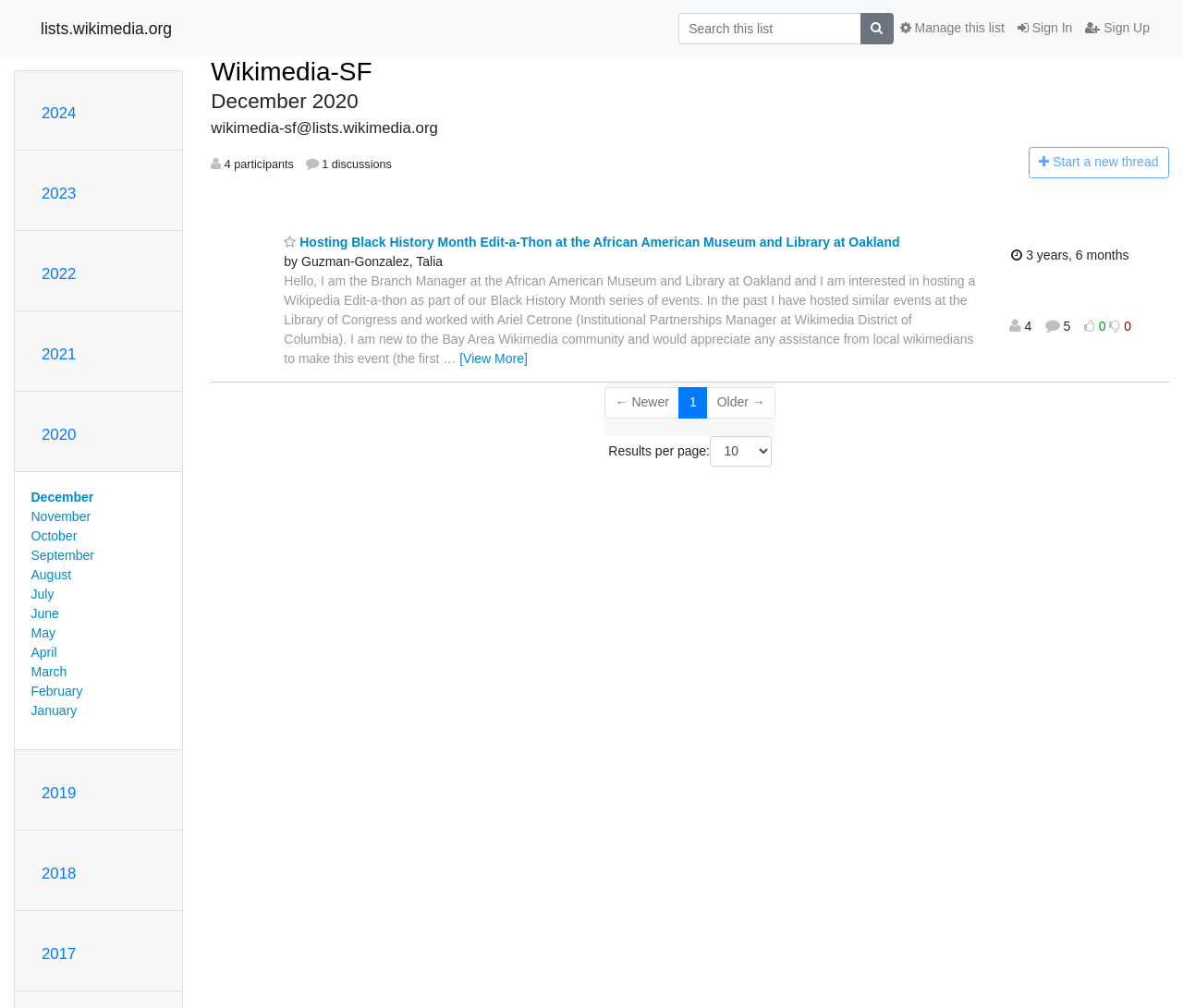Using the description: "[View More]", determine the UI element's bounding box coordinates. Ensure the coordinates are in the format of four float numbers between 0 and 1, i.e., [left, top, right, bottom].

[0.388, 0.348, 0.446, 0.363]